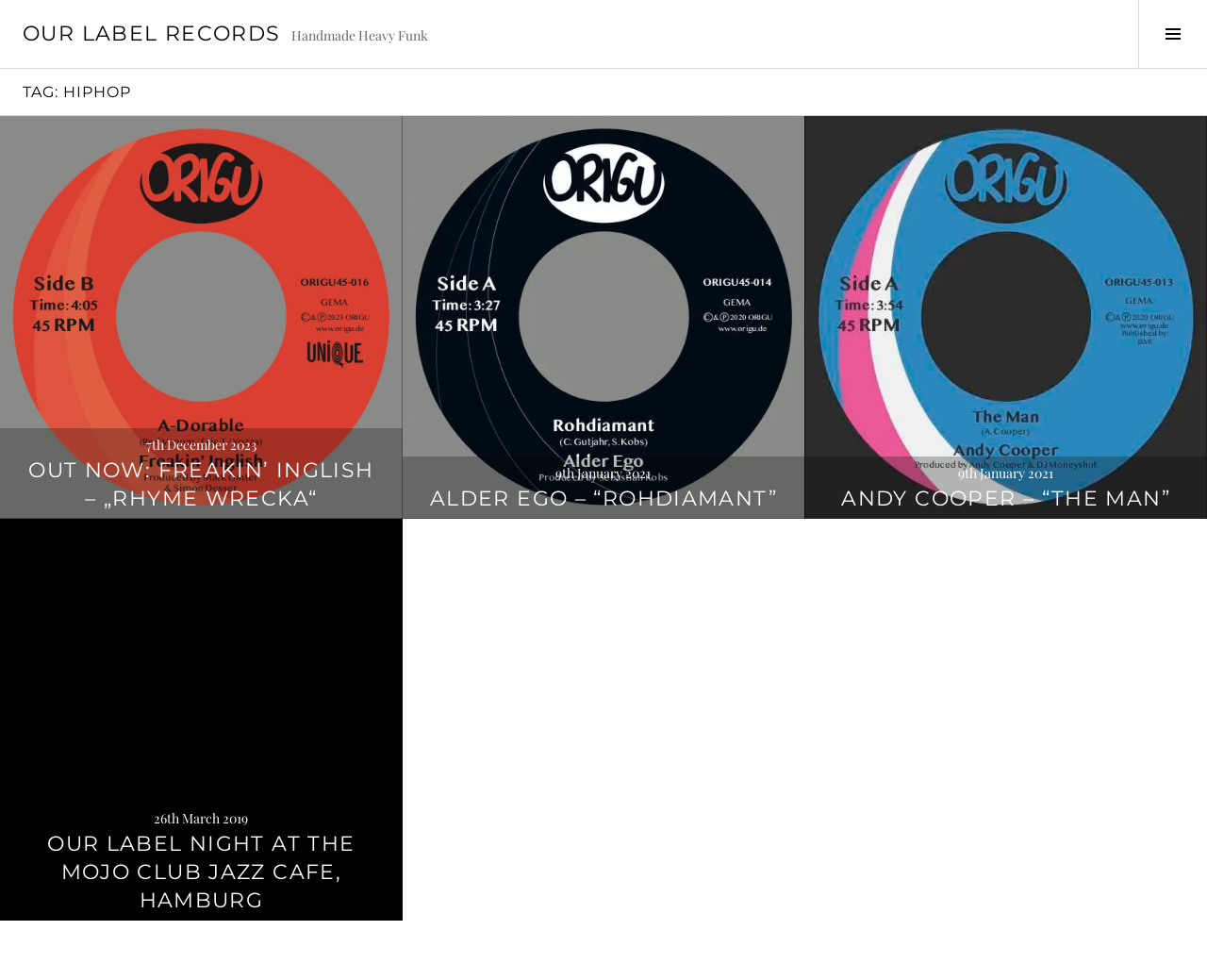How many articles are on the webpage?
Please provide a single word or phrase as your answer based on the image.

4